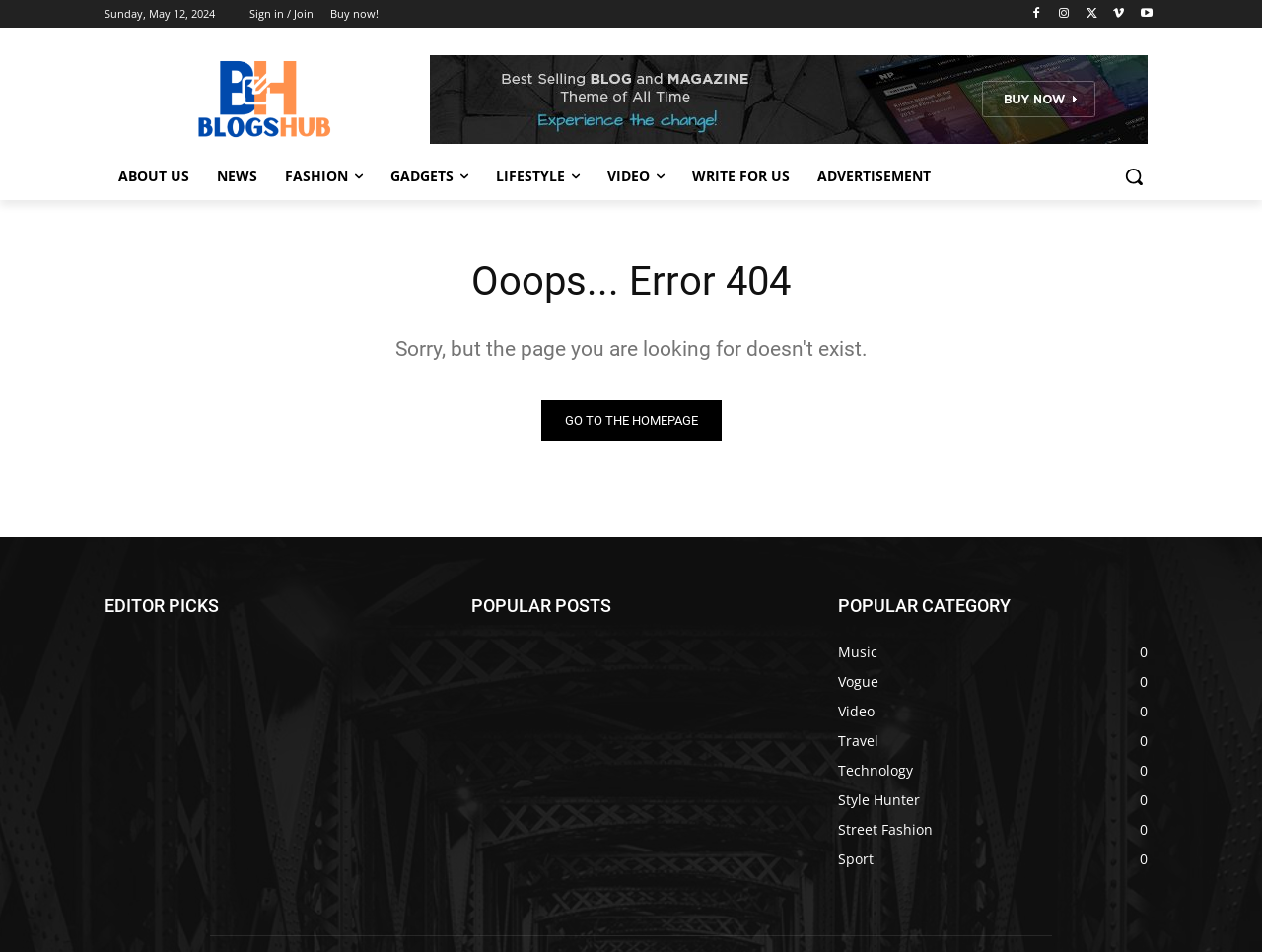Find the bounding box coordinates for the HTML element described in this sentence: "About Us". Provide the coordinates as four float numbers between 0 and 1, in the format [left, top, right, bottom].

[0.083, 0.16, 0.161, 0.21]